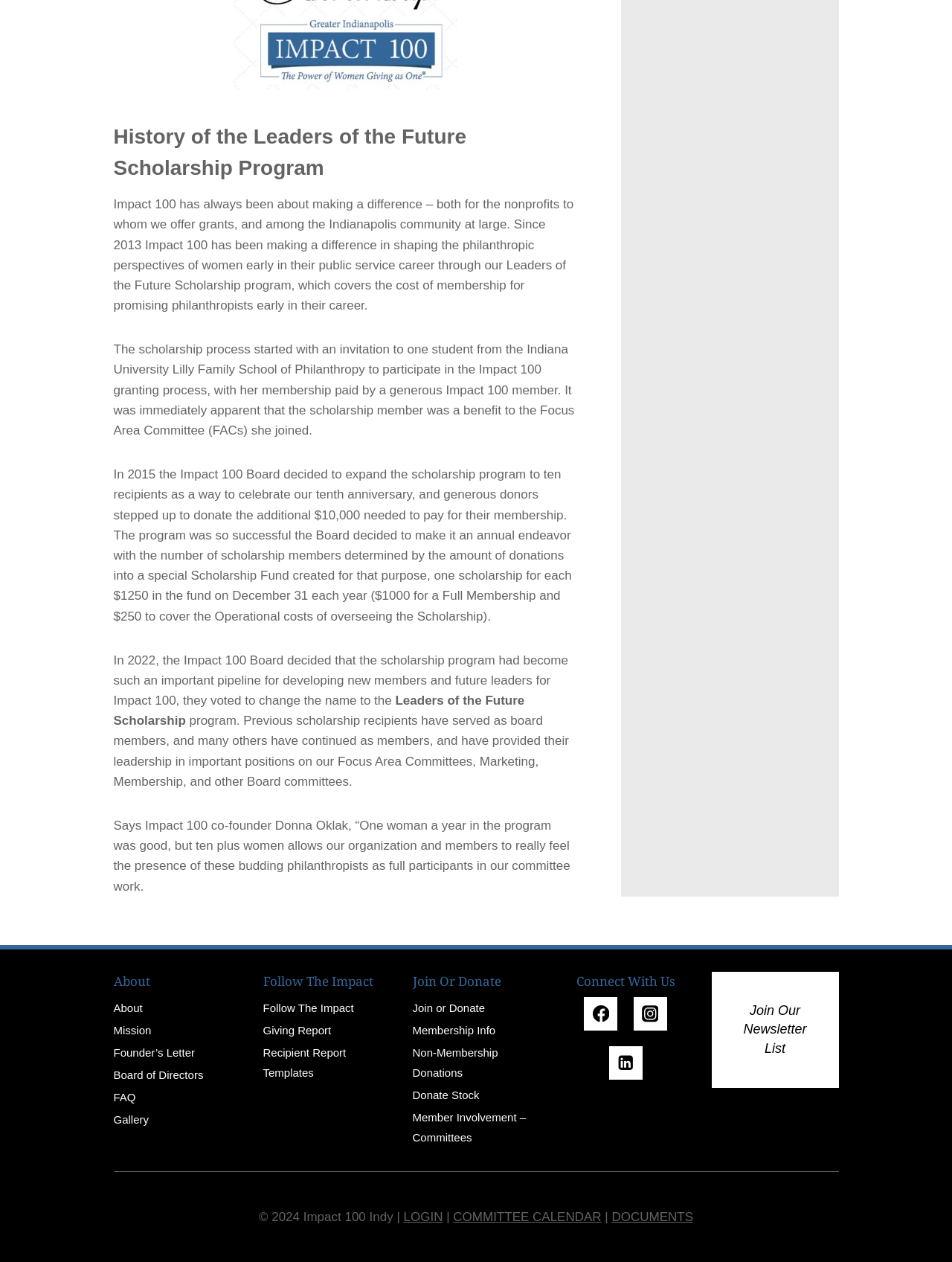Identify the bounding box for the described UI element: "LOGIN".

[0.424, 0.959, 0.465, 0.97]